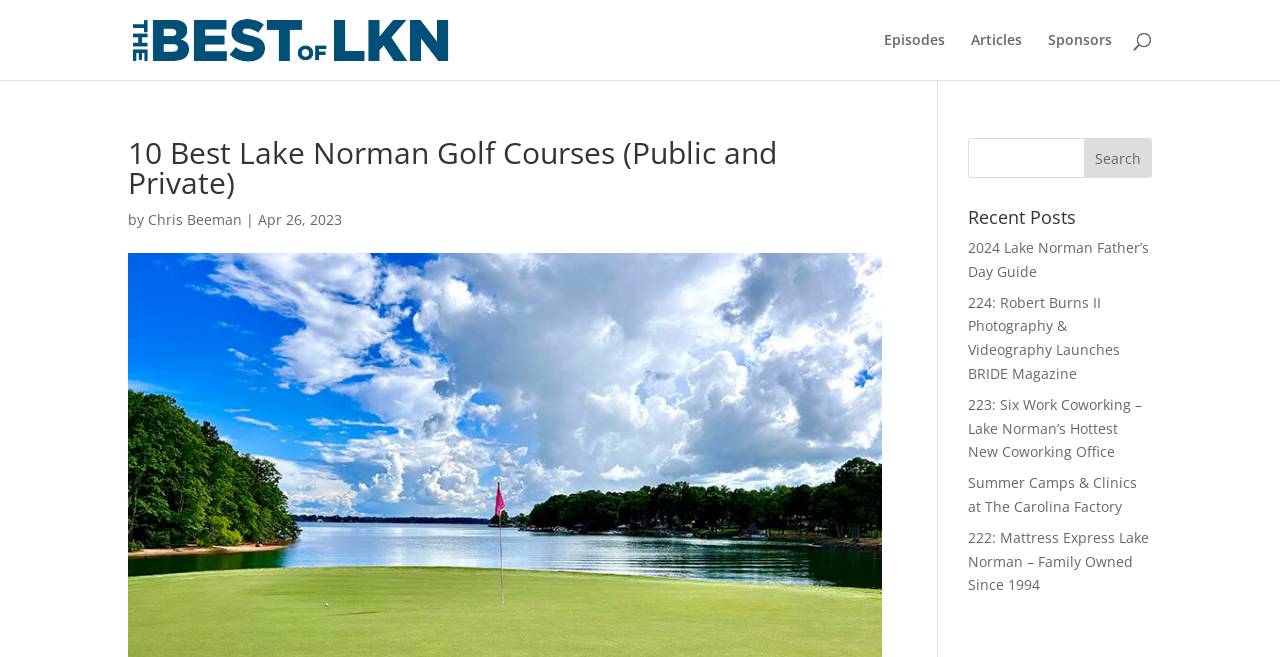Specify the bounding box coordinates of the element's region that should be clicked to achieve the following instruction: "Share your insightful comments here". The bounding box coordinates consist of four float numbers between 0 and 1, in the format [left, top, right, bottom].

None